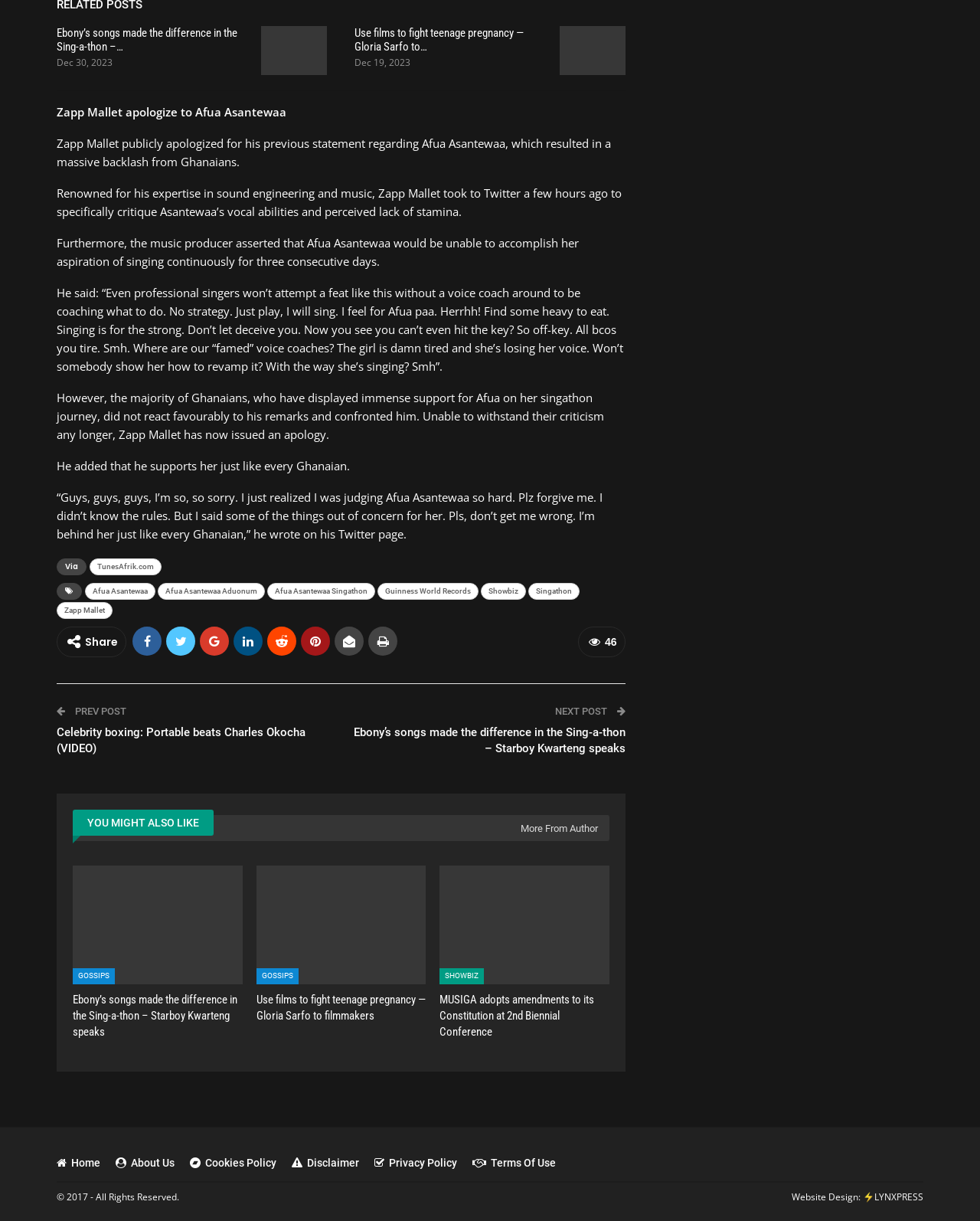Please indicate the bounding box coordinates of the element's region to be clicked to achieve the instruction: "Click on 'US Attorney latest to criticize Sheriff Keith Pearson’s social media posts'". Provide the coordinates as four float numbers between 0 and 1, i.e., [left, top, right, bottom].

None